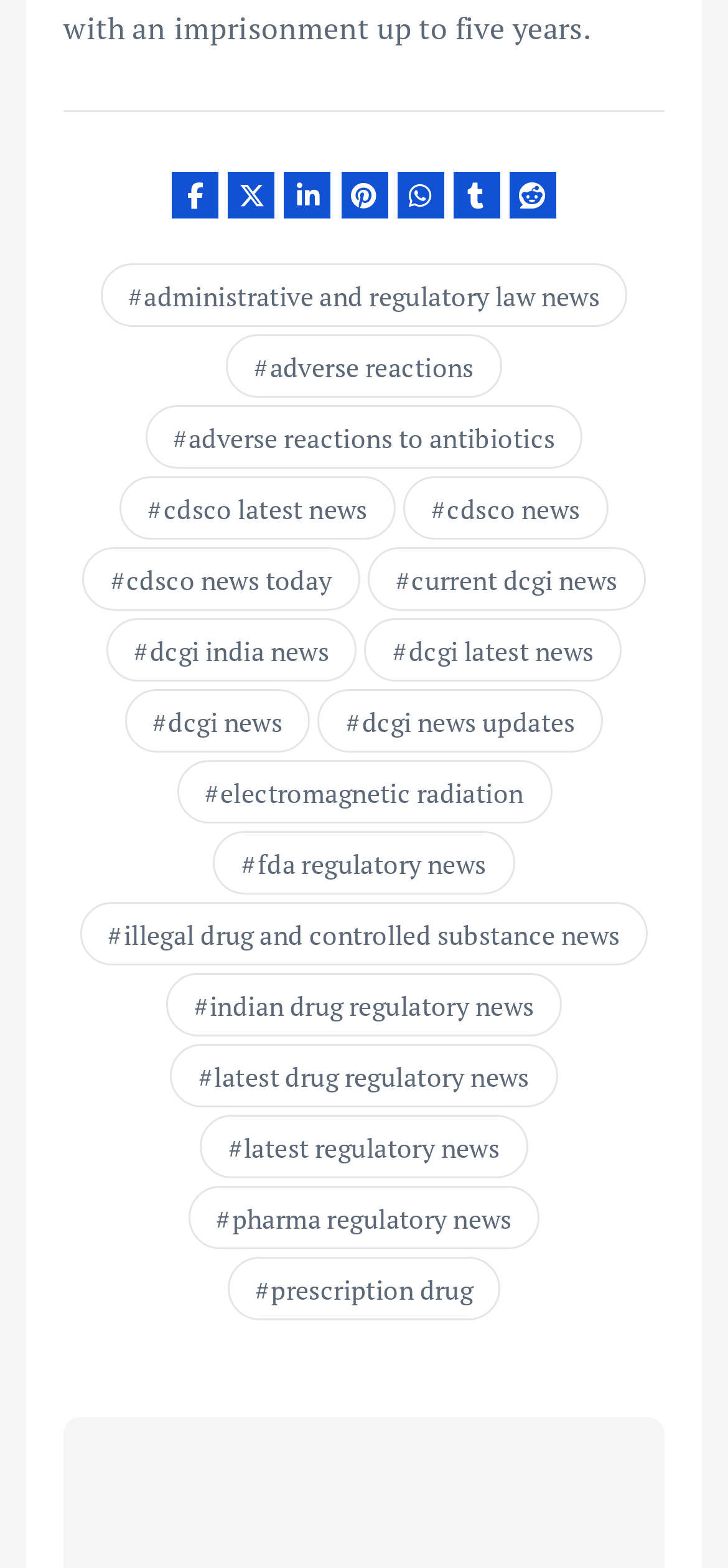Find the bounding box coordinates of the UI element according to this description: "adverse reactions".

[0.31, 0.213, 0.69, 0.253]